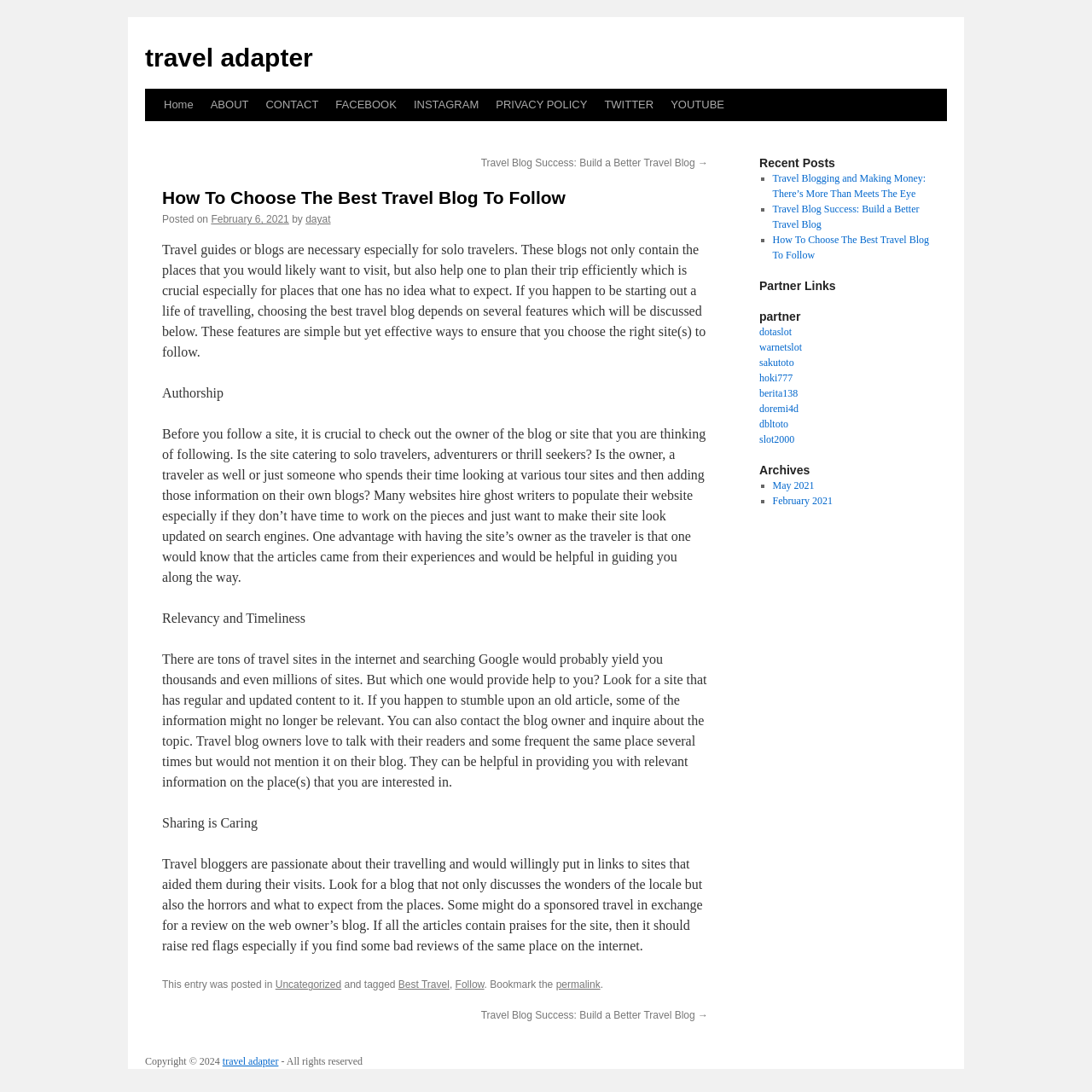Can you extract the primary headline text from the webpage?

How To Choose The Best Travel Blog To Follow